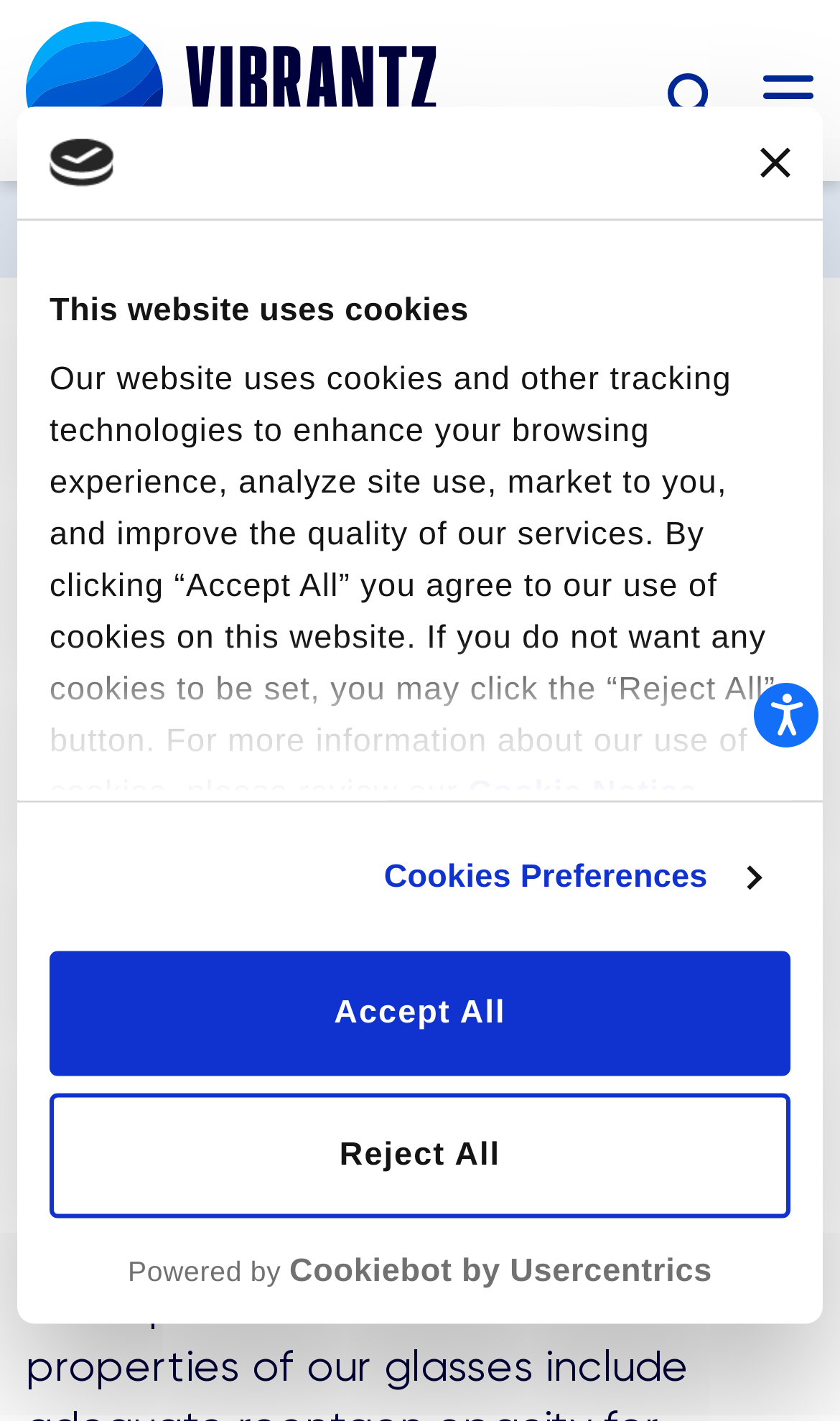Is there a menu on the webpage? Analyze the screenshot and reply with just one word or a short phrase.

Yes